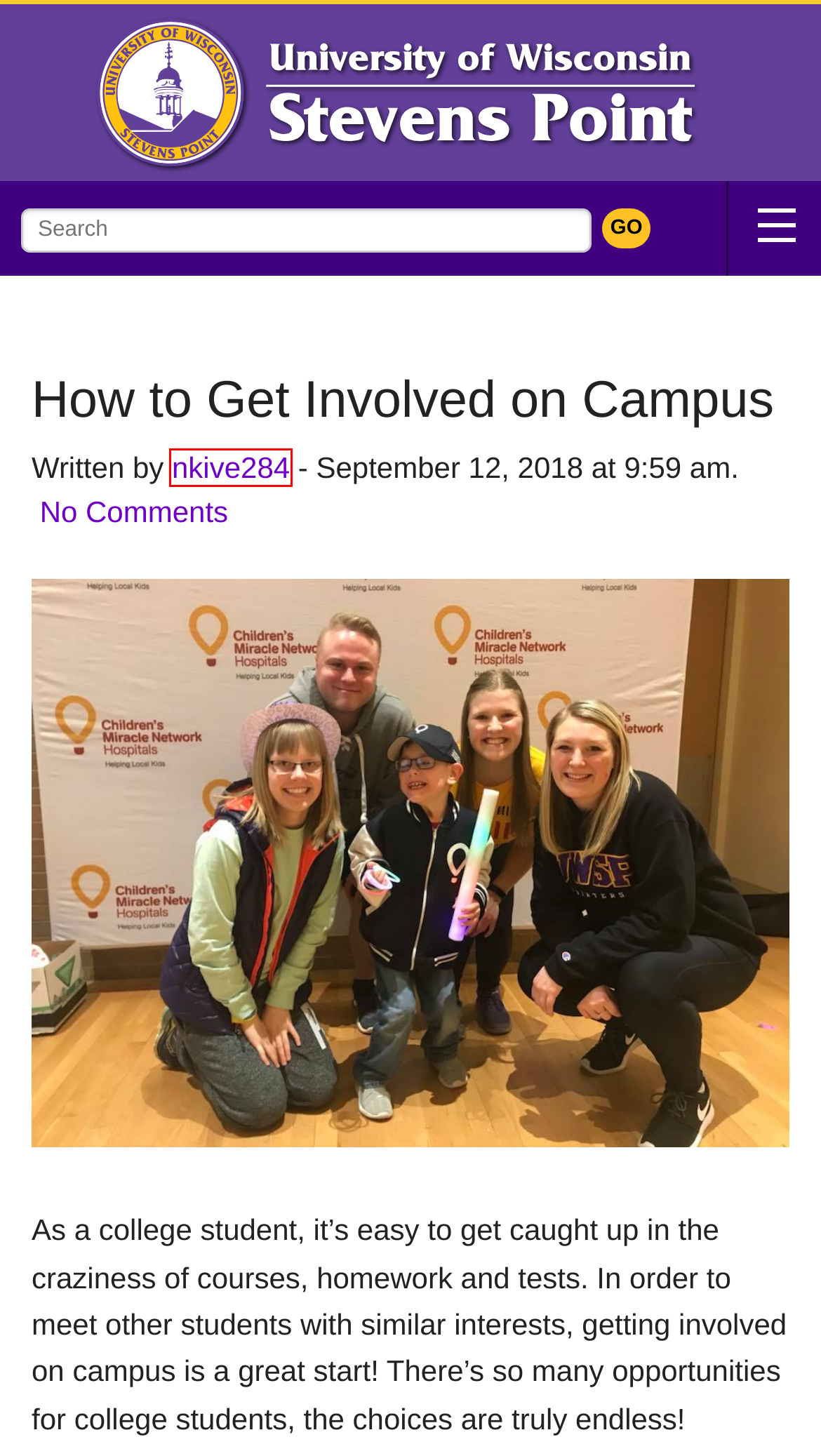A screenshot of a webpage is given, featuring a red bounding box around a UI element. Please choose the webpage description that best aligns with the new webpage after clicking the element in the bounding box. These are the descriptions:
A. nkive284 Archive | UW-Stevens Point
B. Tag Archive for "leadership" | UW-Stevens Point
C. UWSP Alumni Association Home Page -
        UW - Stevens Point Advancement
D. Tag Archive for "UWSP blog" | UW-Stevens Point
E. 2021  September Archive | UW-Stevens Point
F. Tag Archive for "Stevens Point Involvement Network" | UW-Stevens Point
G. Tag Archive for "Corq" | UW-Stevens Point
H. Tag Archive for "transfer students" | UW-Stevens Point

A